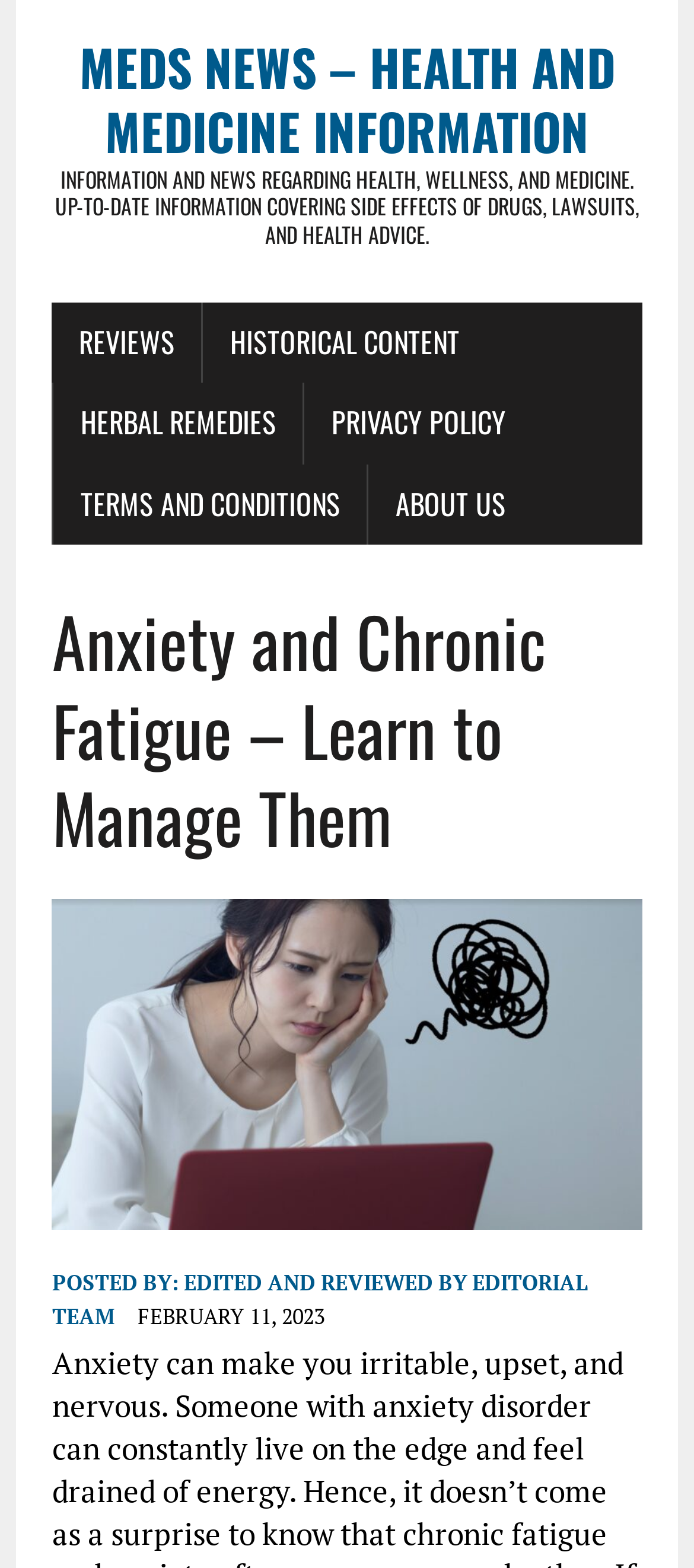Please extract the title of the webpage.

Anxiety and Chronic Fatigue – Learn to Manage Them